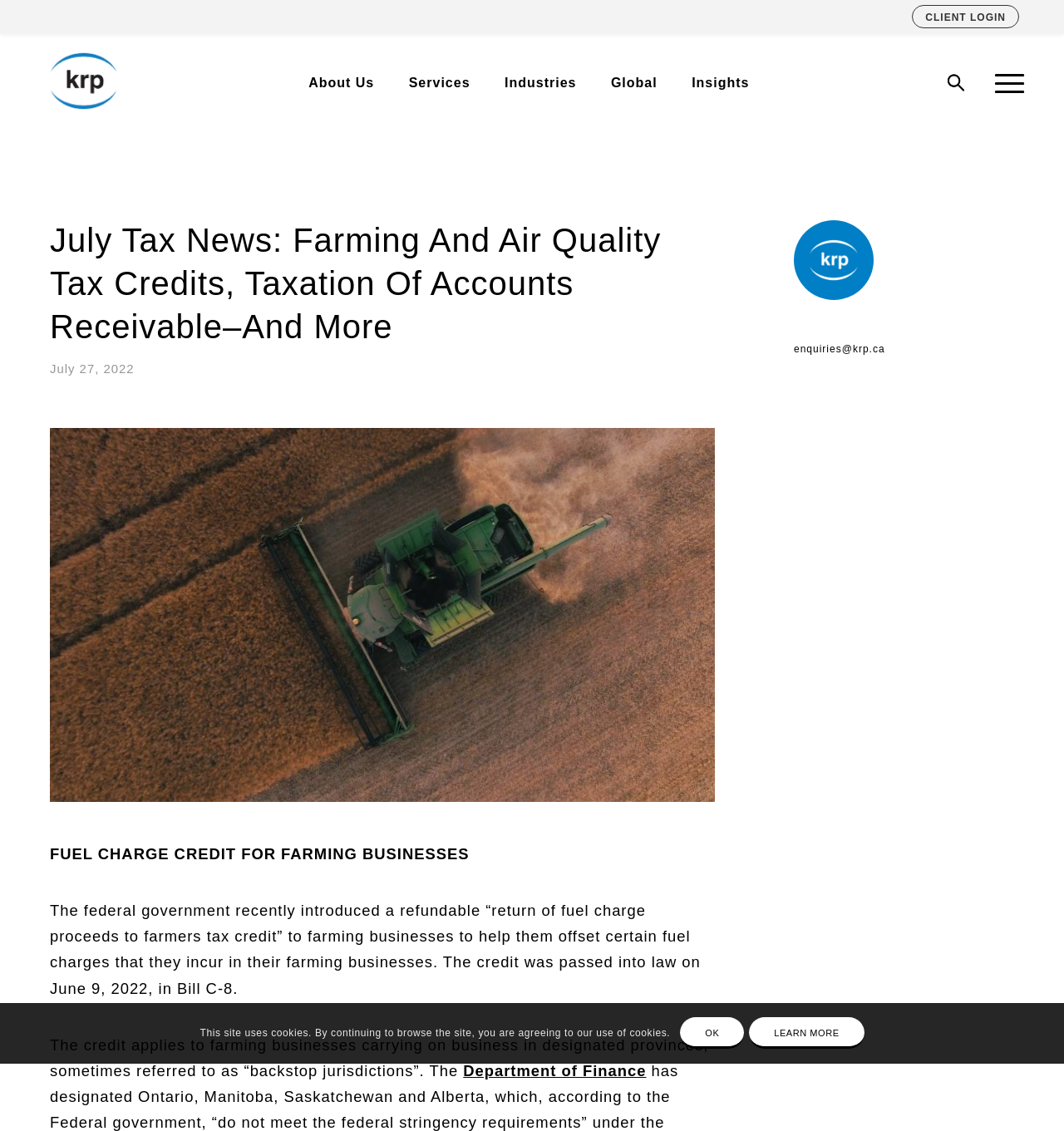What is the name of the department mentioned in the article?
Provide a detailed answer to the question, using the image to inform your response.

I found the name of the department by reading the static text below the image of farming fuel tax credit. The text mentions the Department of Finance as a reference to the credit.